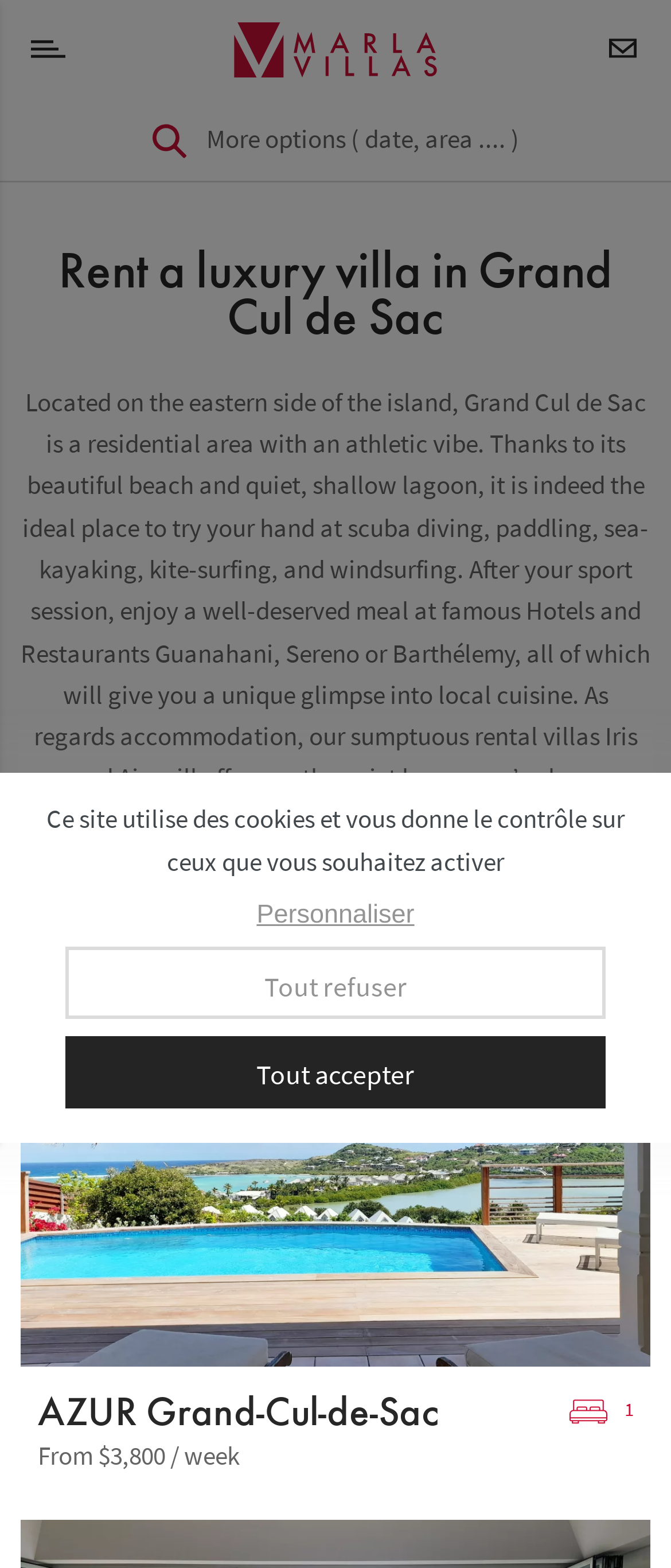What is the price range of the villas?
Utilize the image to construct a detailed and well-explained answer.

The price range of the villas is mentioned next to the villa description, specifically for the AZUR Grand-Cul-de-Sac villa, which is priced from $3,800 per week.